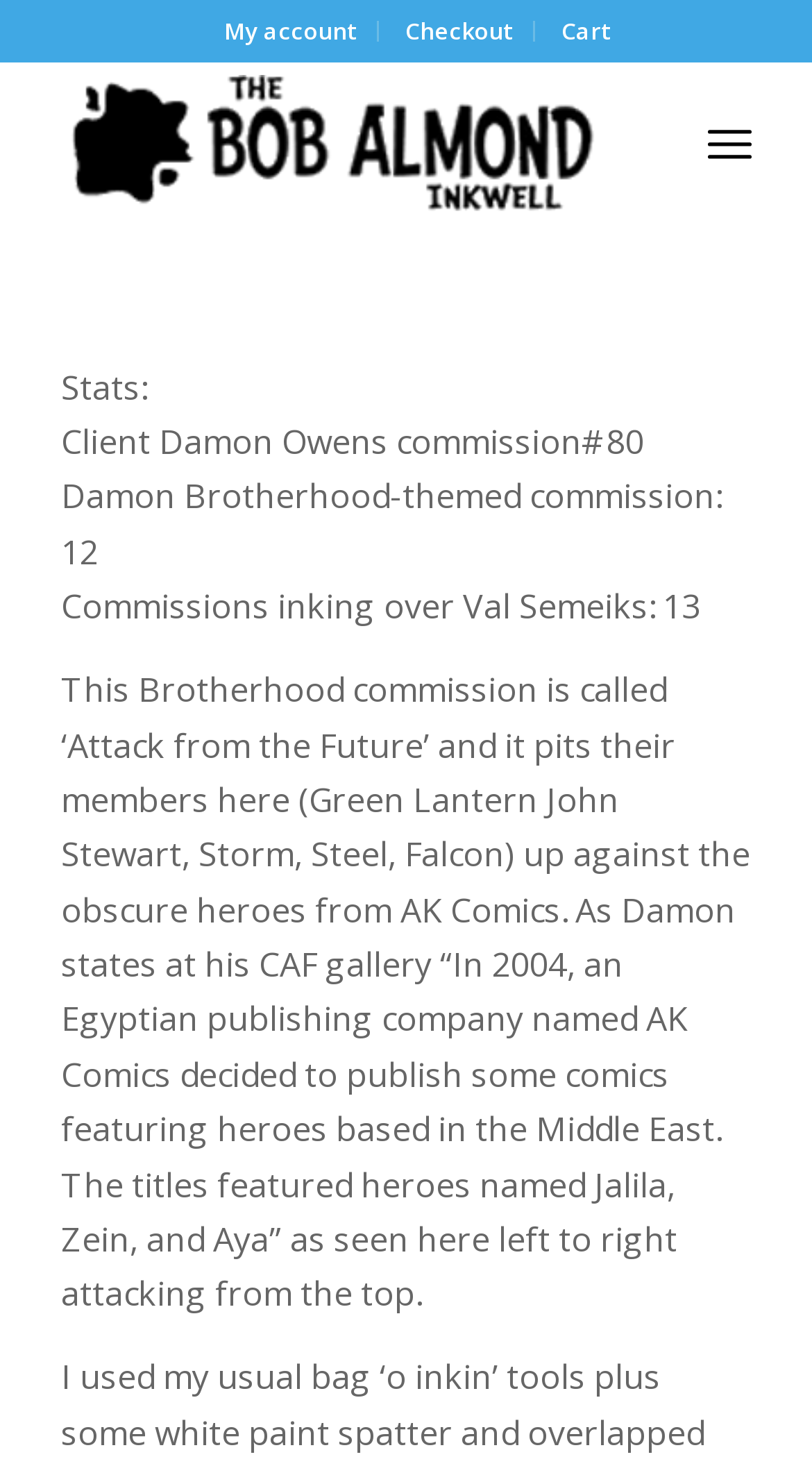How many commissions inking over Val Semeiks are there?
Using the information from the image, give a concise answer in one word or a short phrase.

13